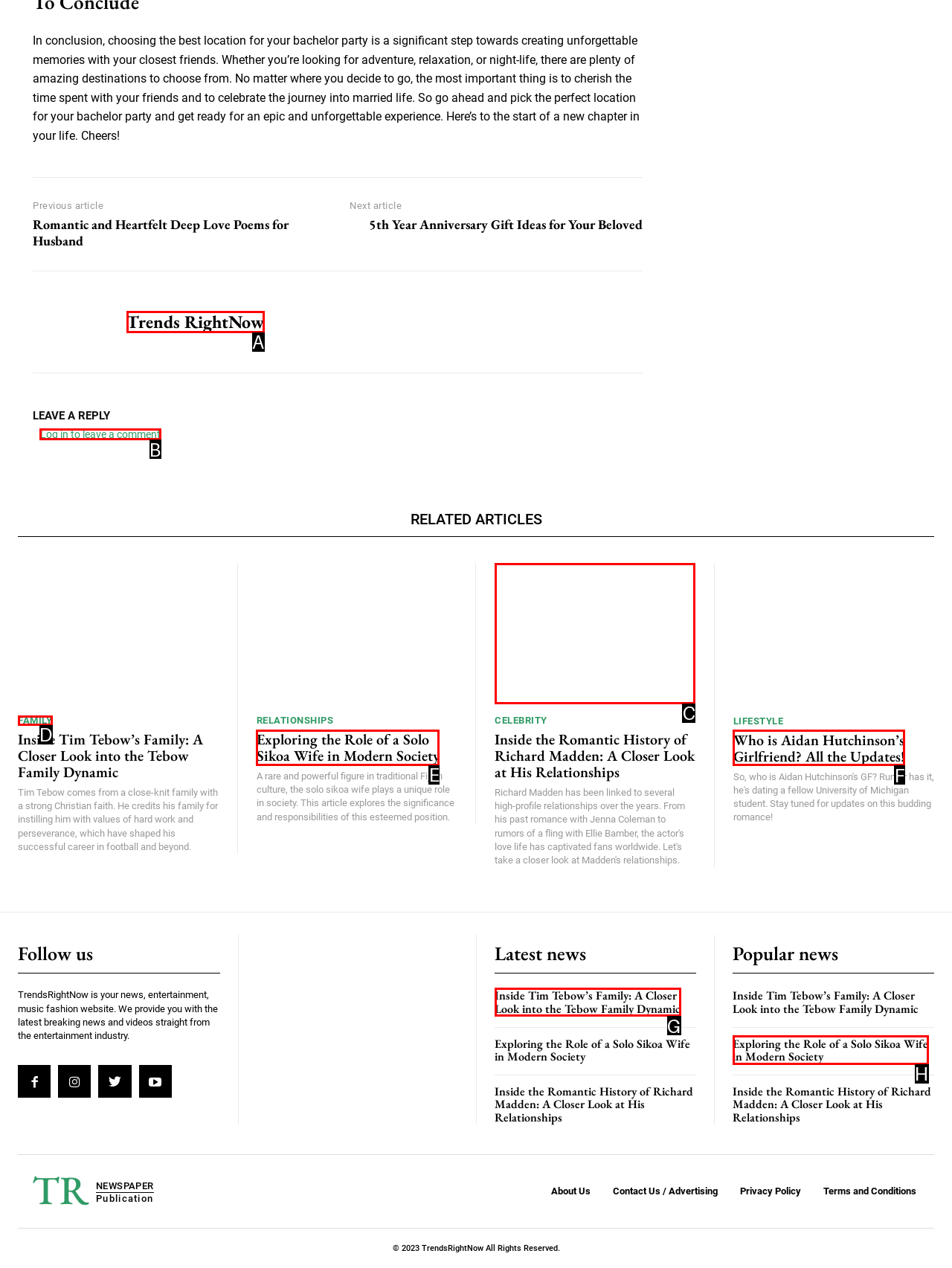Choose the correct UI element to click for this task: Check out the 'main COVID-19 hub' Answer using the letter from the given choices.

None